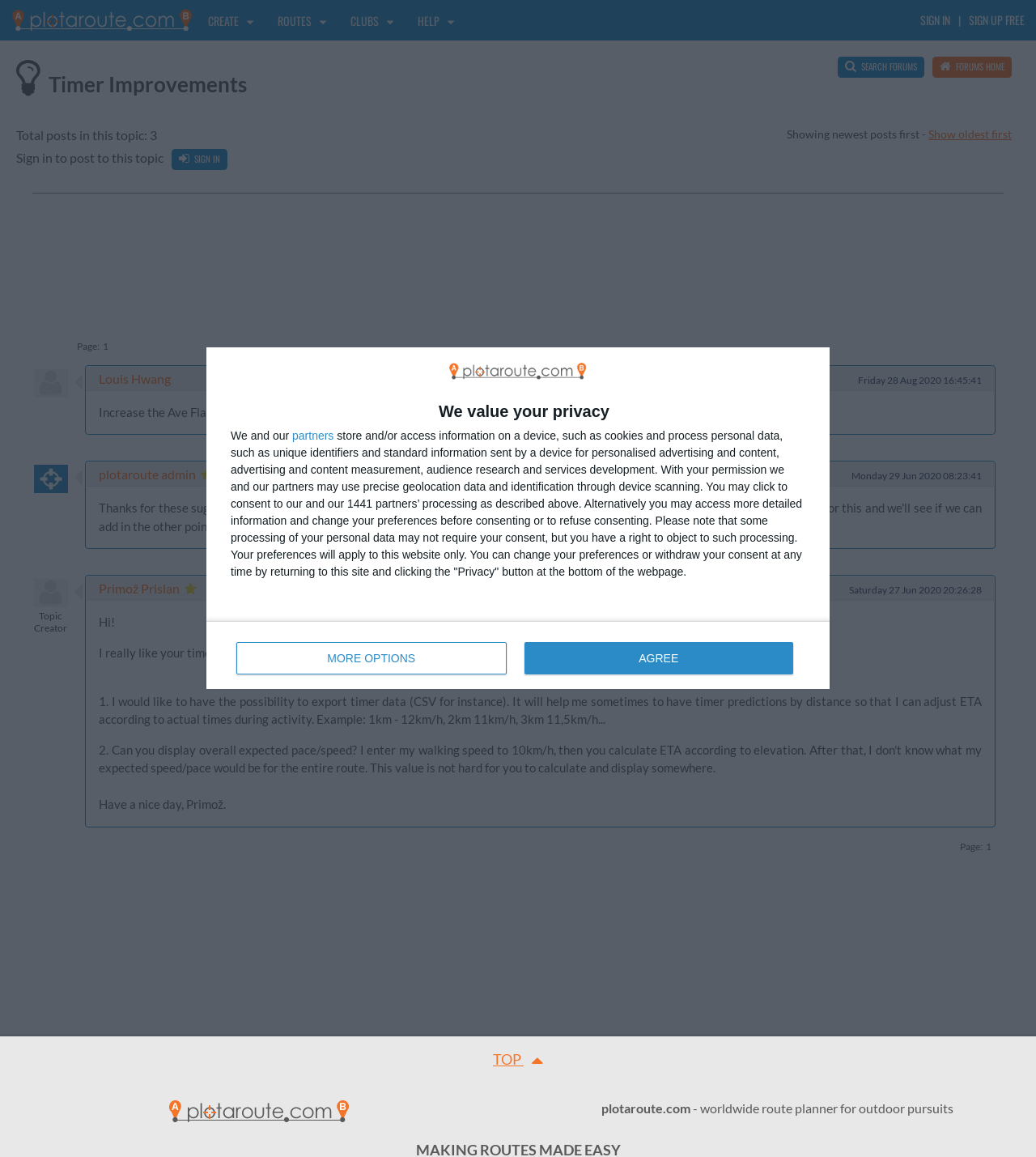Provide the bounding box coordinates of the HTML element described as: "MORE OPTIONS". The bounding box coordinates should be four float numbers between 0 and 1, i.e., [left, top, right, bottom].

[0.228, 0.555, 0.489, 0.583]